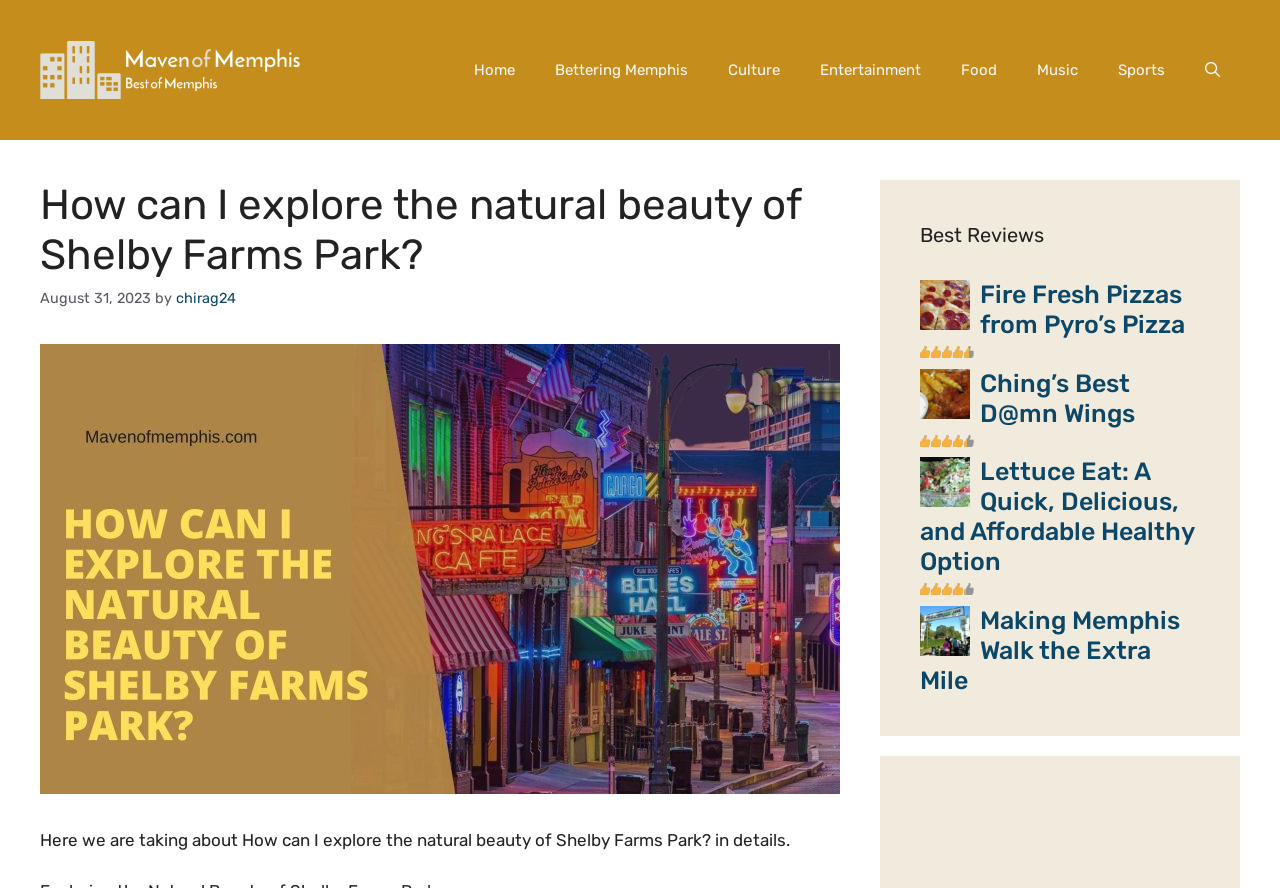Find and indicate the bounding box coordinates of the region you should select to follow the given instruction: "Click on the 'Home' link".

[0.355, 0.023, 0.418, 0.135]